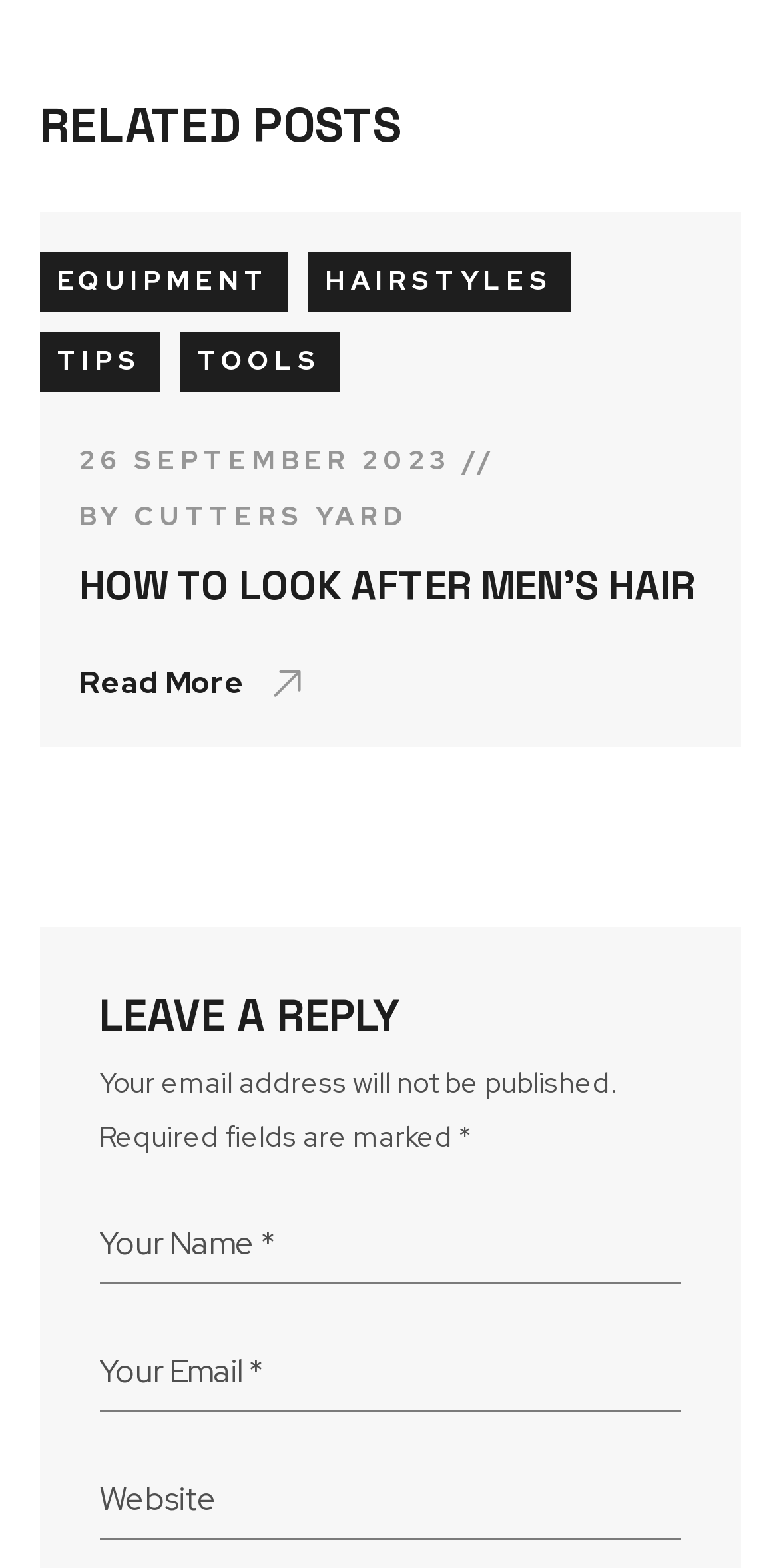Use the information in the screenshot to answer the question comprehensively: What is the date of the latest article?

I found the date '26 SEPTEMBER 2023' mentioned in the 'RELATED POSTS' section, which is likely to be the date of the latest article.